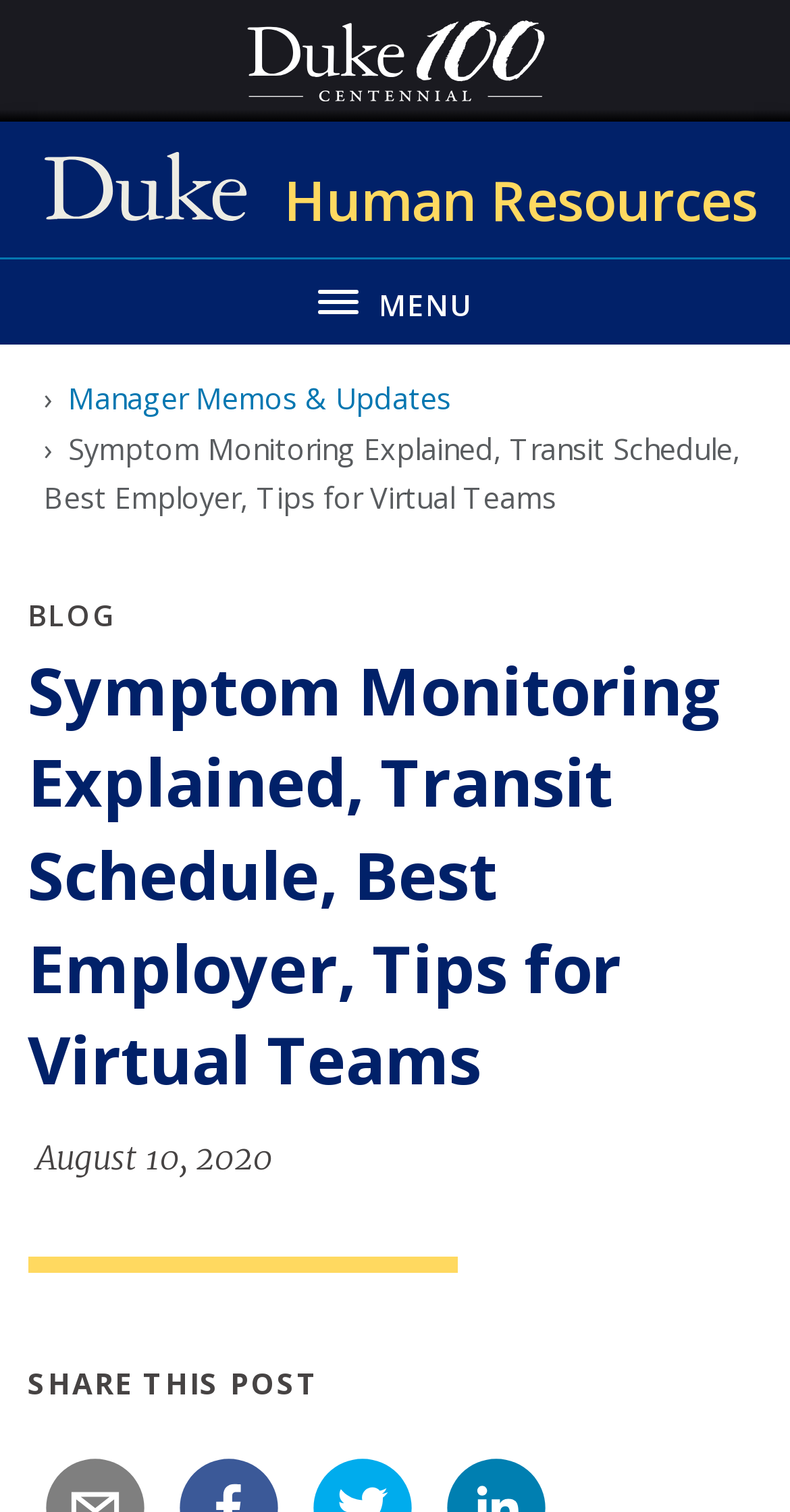Given the description "Manager Memos & Updates", provide the bounding box coordinates of the corresponding UI element.

[0.086, 0.251, 0.571, 0.277]